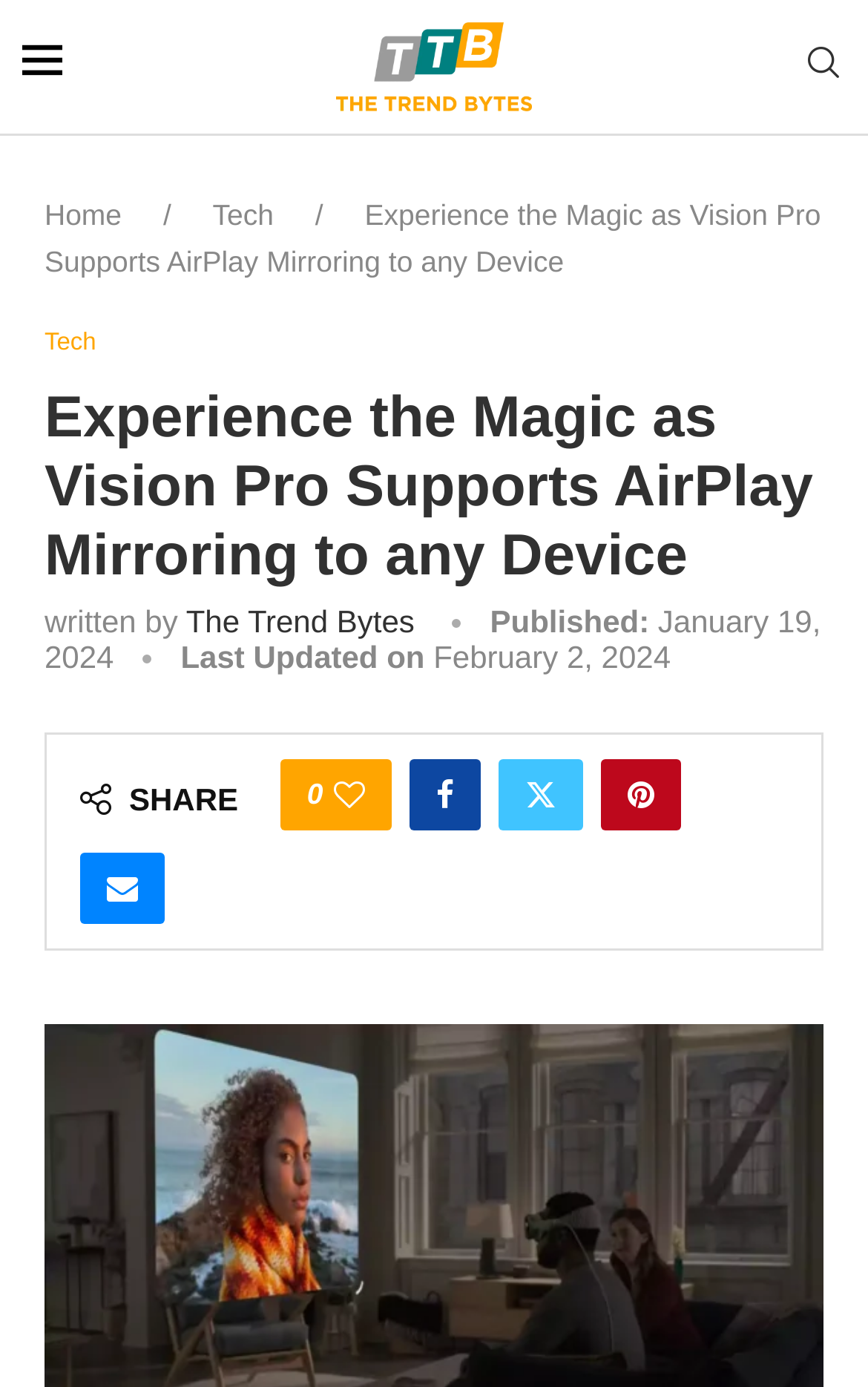Answer the question briefly using a single word or phrase: 
What is the name of the website?

The Trend Bytes